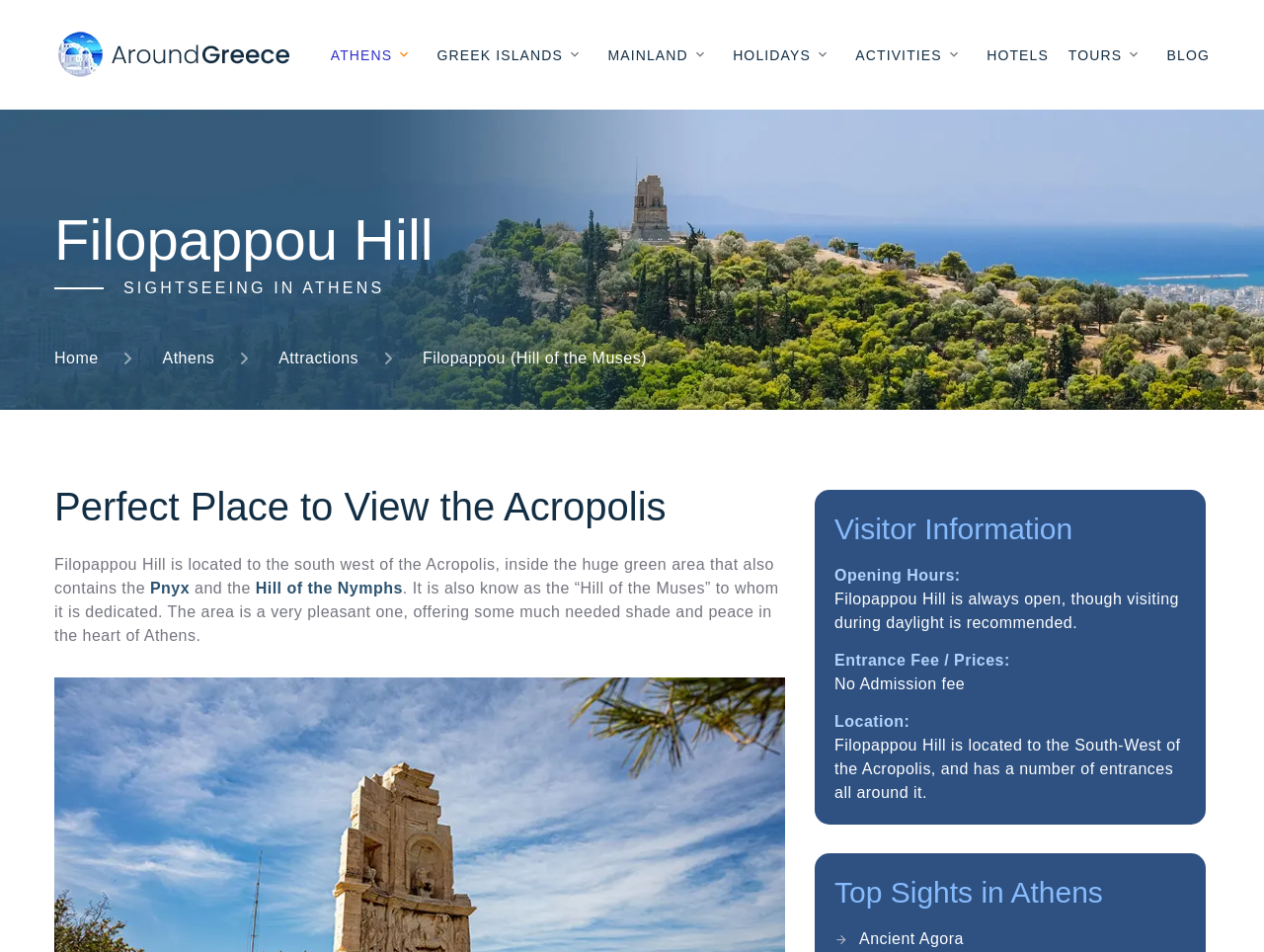Explain the webpage in detail.

The webpage is about Filopappou Hill in Athens, Greece. At the top, there is a navigation menu with links to various destinations in Greece, including Around Greece, ATHENS, GREEK ISLANDS, MAINLAND, HOLIDAYS, ACTIVITIES, HOTELS, TOURS, and BLOG. 

Below the navigation menu, there are two headings: "Filopappou Hill" and "SIGHTSEEING IN ATHENS". On the left side, there are links to Home, Athens, and Attractions. 

The main content of the webpage is about Filopappou Hill, which is located southwest of the Acropolis. There is a heading "Perfect Place to View the Acropolis" followed by a paragraph of text describing the hill's location and its surroundings. The text also mentions that the hill is also known as the "Hill of the Muses". 

Further down, there is a section titled "Visitor Information" which provides details about the hill's opening hours, entrance fee, and location. The opening hours are always open, but visiting during daylight is recommended. There is no admission fee, and the location is to the southwest of the Acropolis with multiple entrances.

Finally, there is a section titled "Top Sights in Athens" with a link to the Ancient Agora.